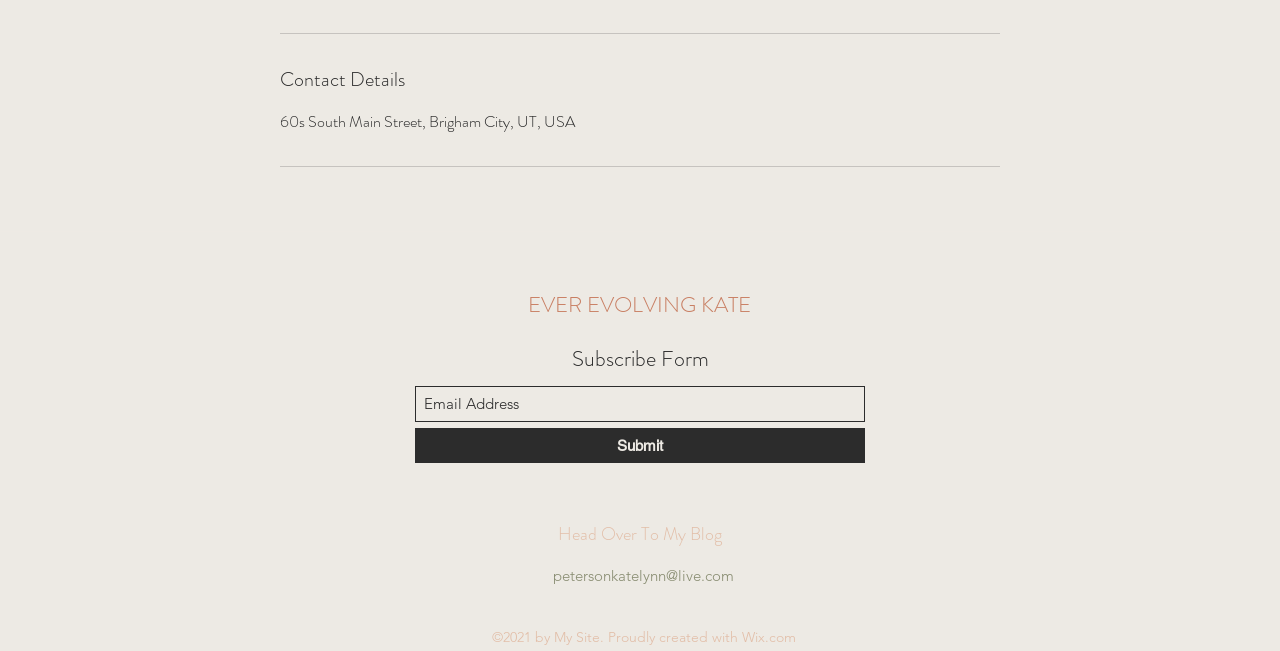Find the bounding box coordinates of the UI element according to this description: "petersonkatelynn@live.com".

[0.432, 0.87, 0.573, 0.899]